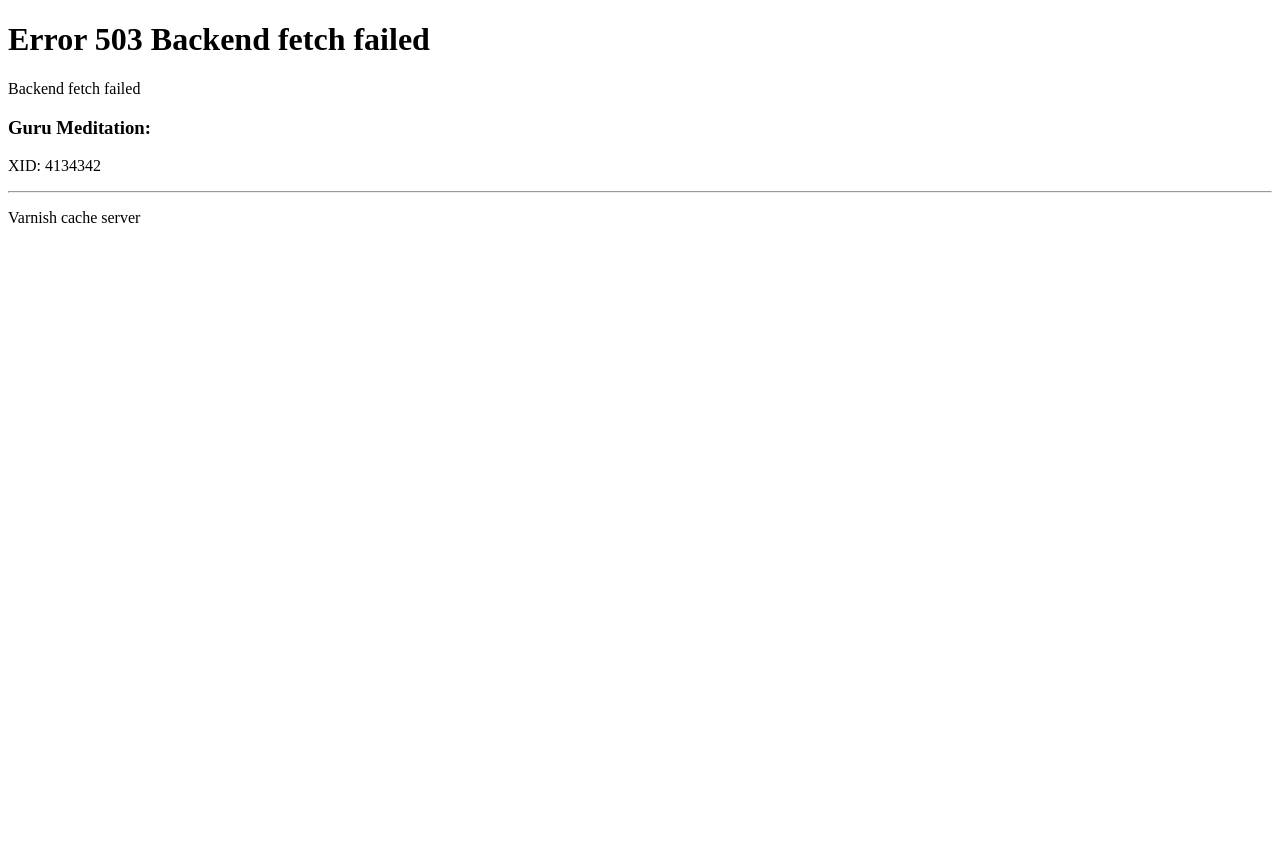Please extract the primary headline from the webpage.

Error 503 Backend fetch failed